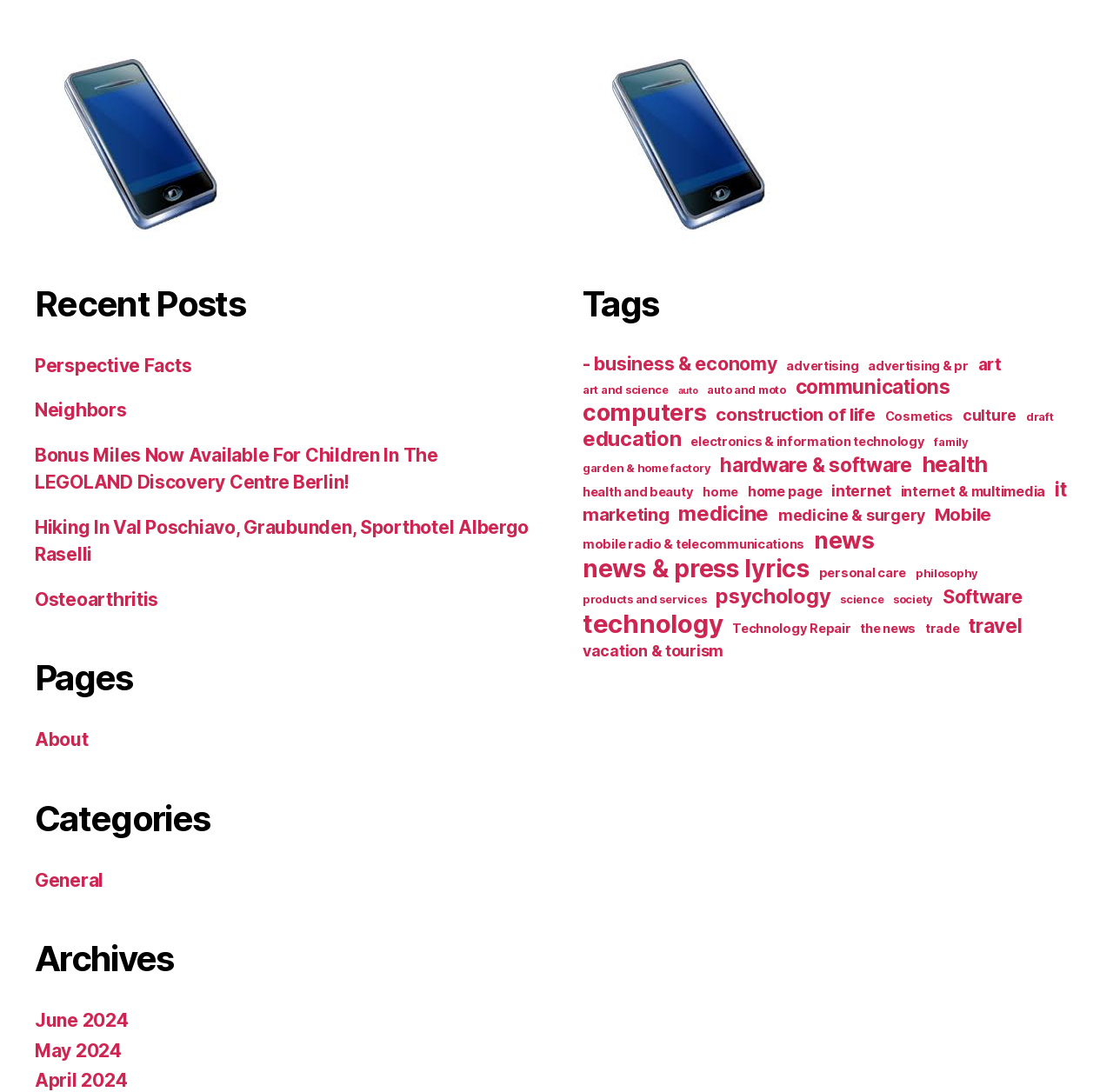Identify the bounding box of the HTML element described as: "About Us".

None